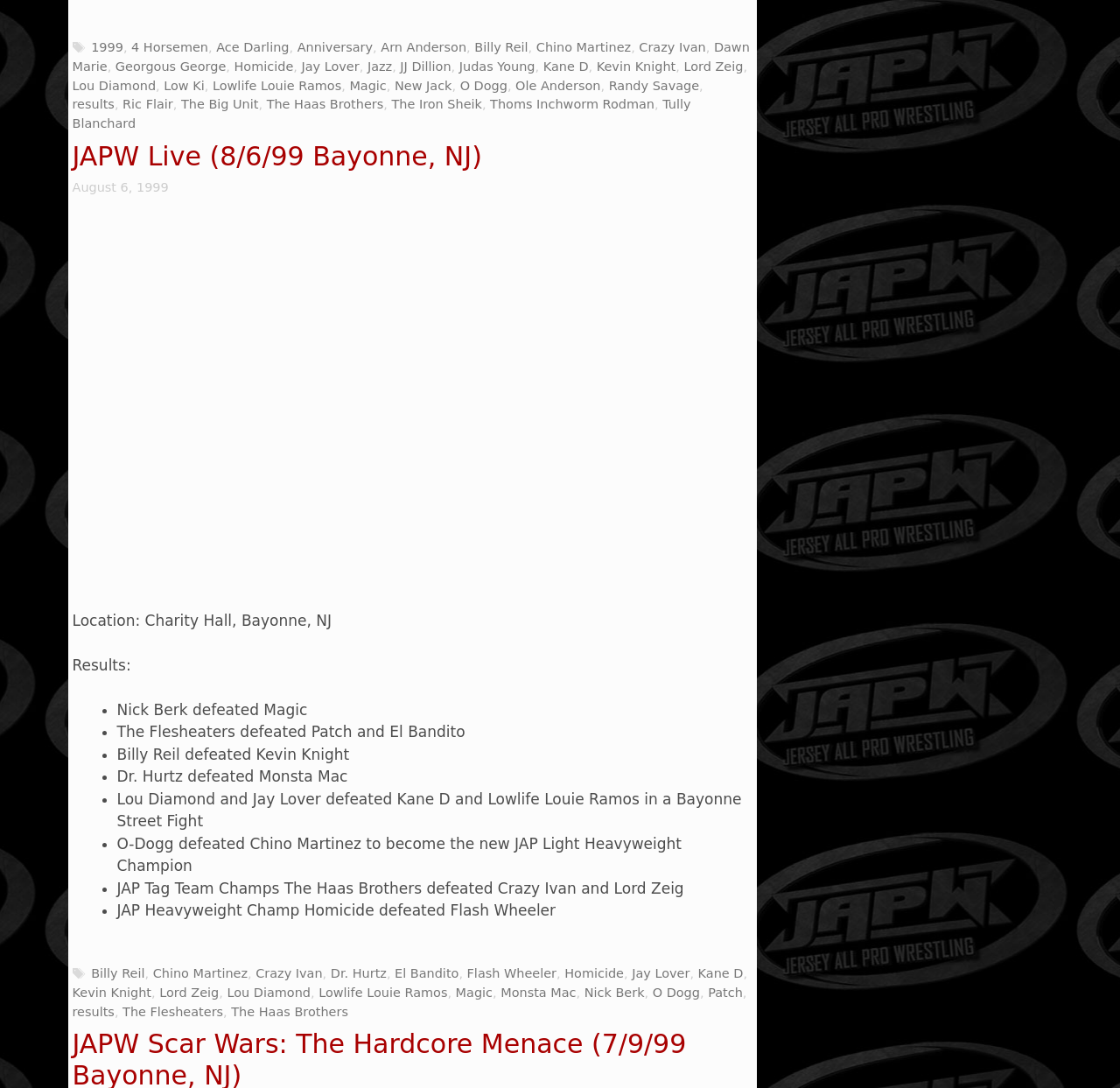Please identify the bounding box coordinates of the region to click in order to complete the task: "Click on 'Why Stroke Is More Common During Winter'". The coordinates must be four float numbers between 0 and 1, specified as [left, top, right, bottom].

None